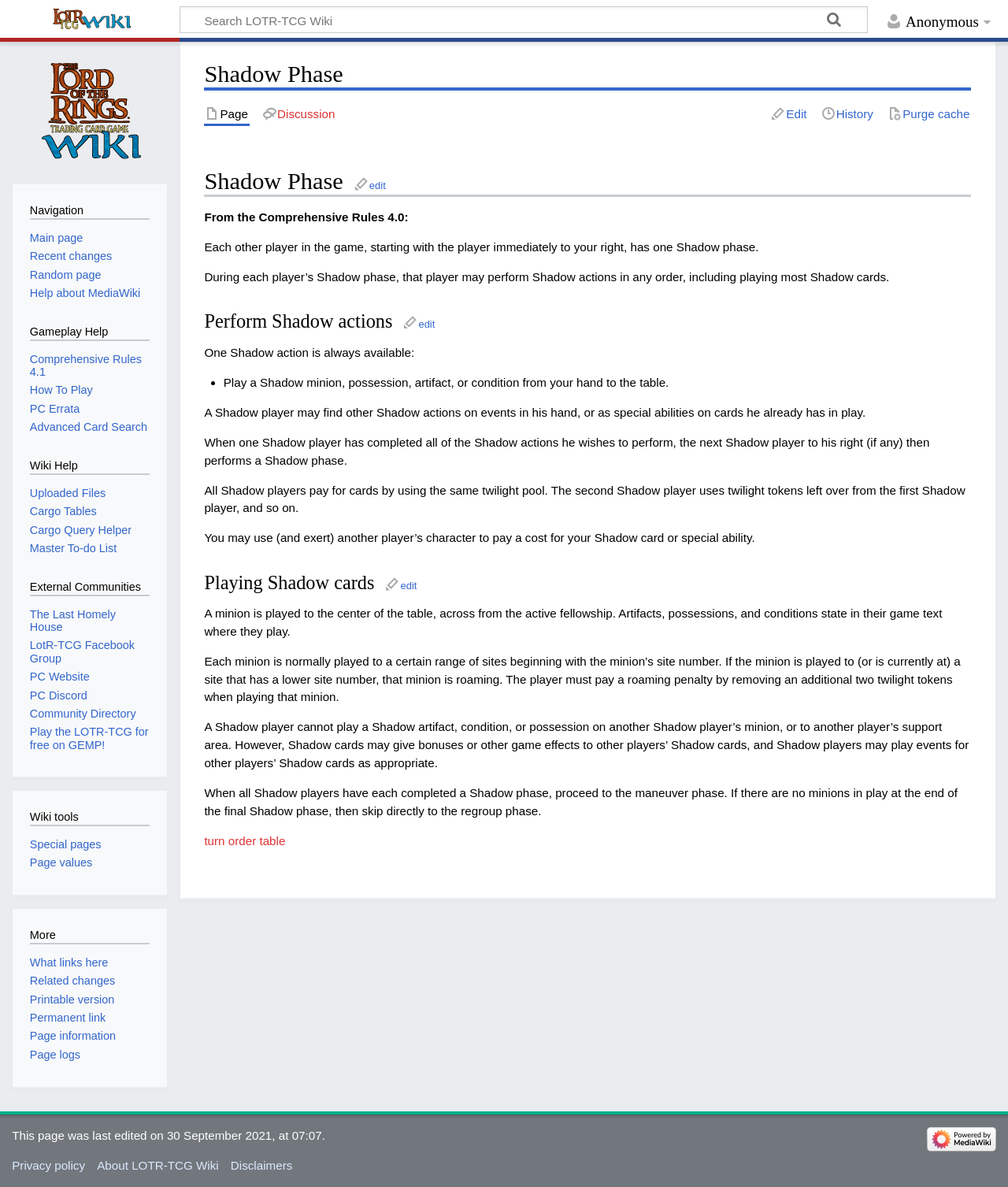Pinpoint the bounding box coordinates of the element you need to click to execute the following instruction: "Go to the Comprehensive Rules 4.1". The bounding box should be represented by four float numbers between 0 and 1, in the format [left, top, right, bottom].

[0.03, 0.297, 0.141, 0.318]